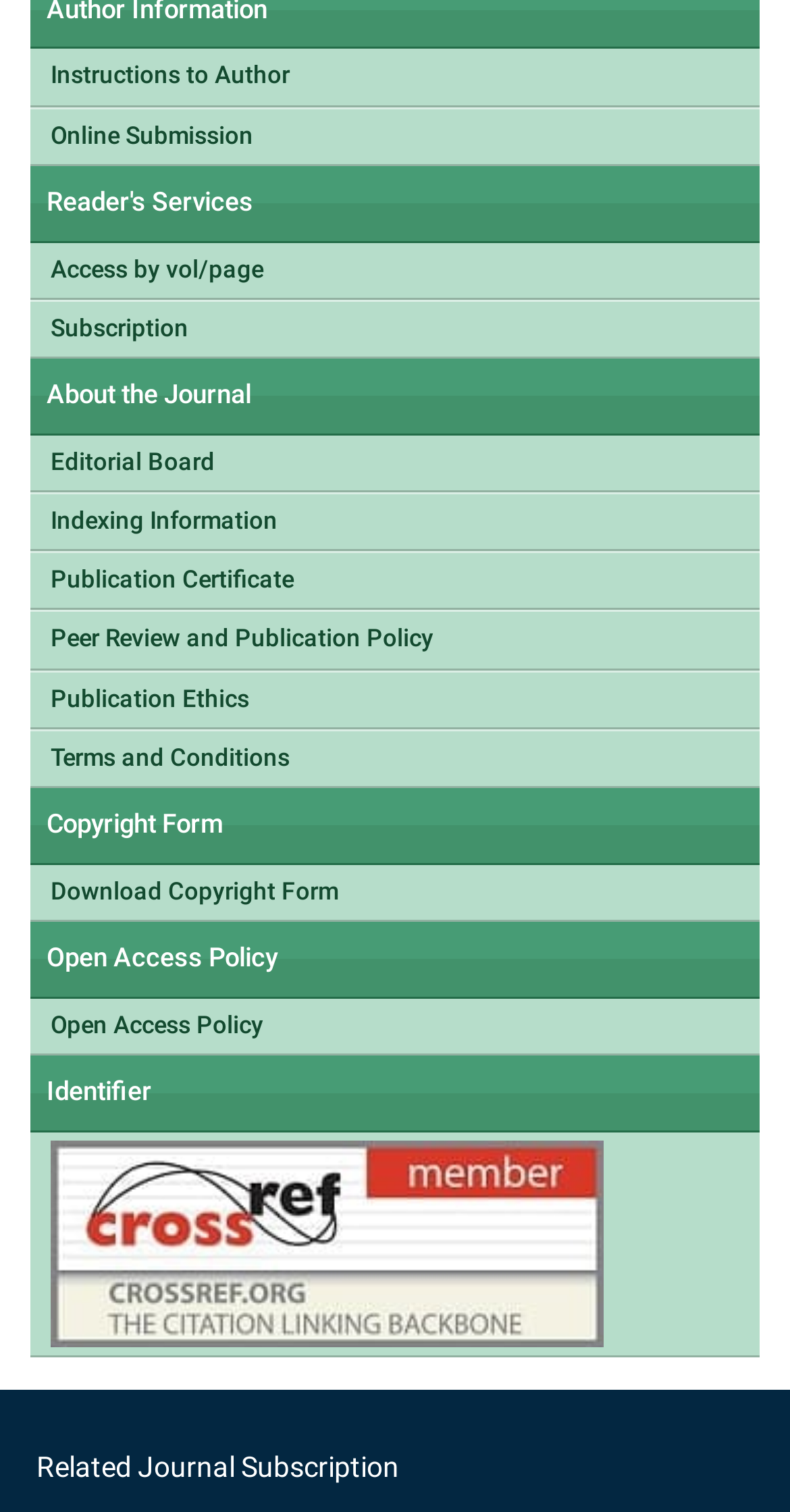What is the purpose of the 'Download Copyright Form' link?
Using the visual information, respond with a single word or phrase.

To download a form